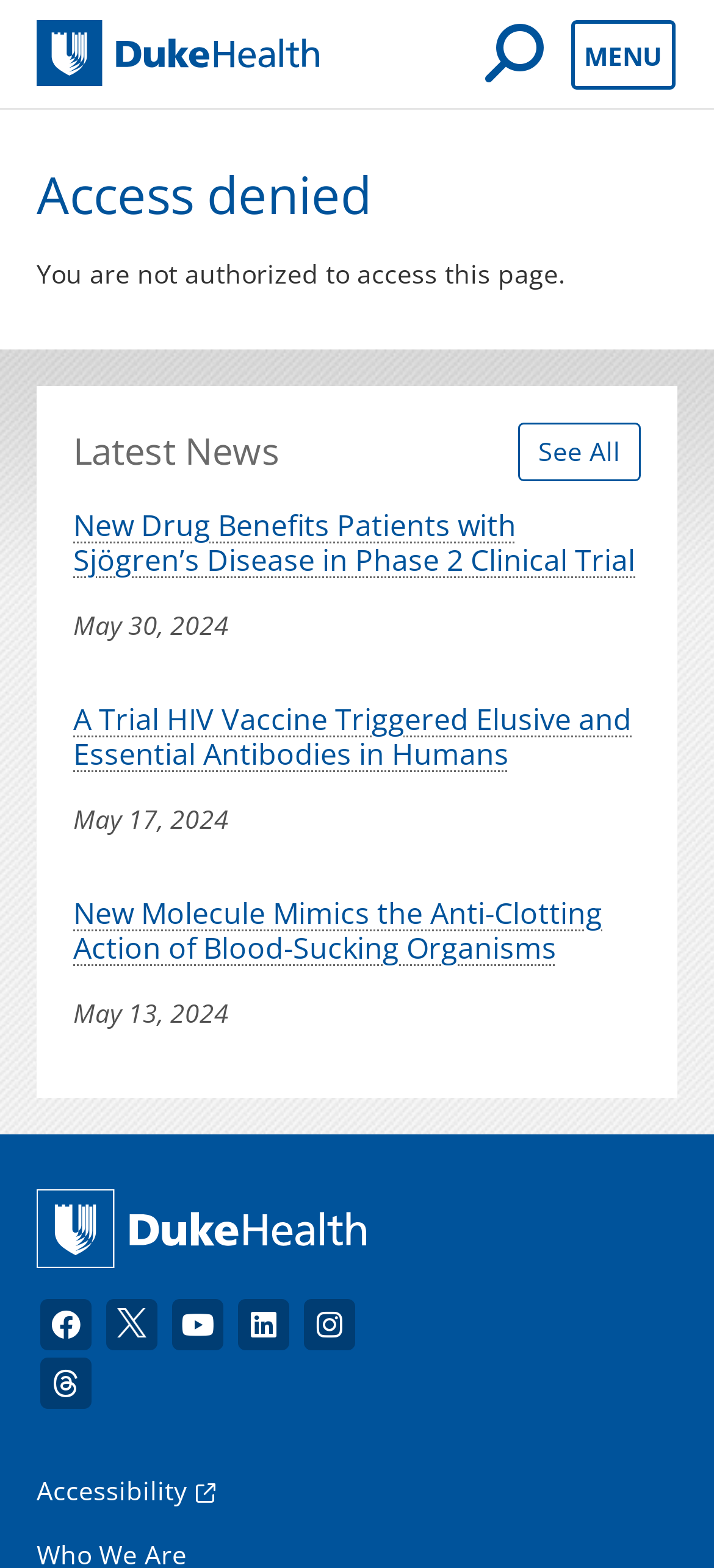What is the topic of the first news article?
Based on the image, please offer an in-depth response to the question.

The topic of the first news article can be found by reading the heading of the article, which says 'New Drug Benefits Patients with Sjögren’s Disease in Phase 2 Clinical Trial'.